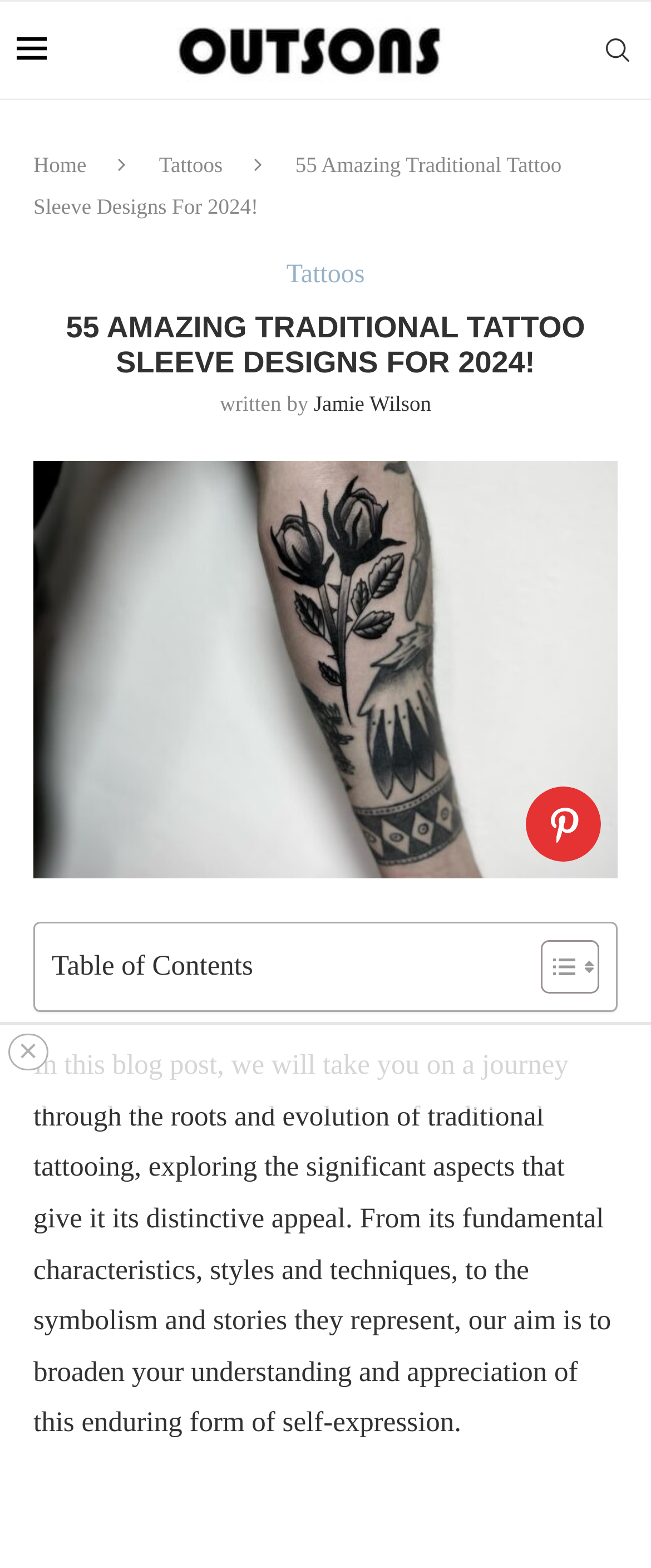Please provide a one-word or short phrase answer to the question:
What type of image is displayed at the top of the page?

Tattoo sleeve design